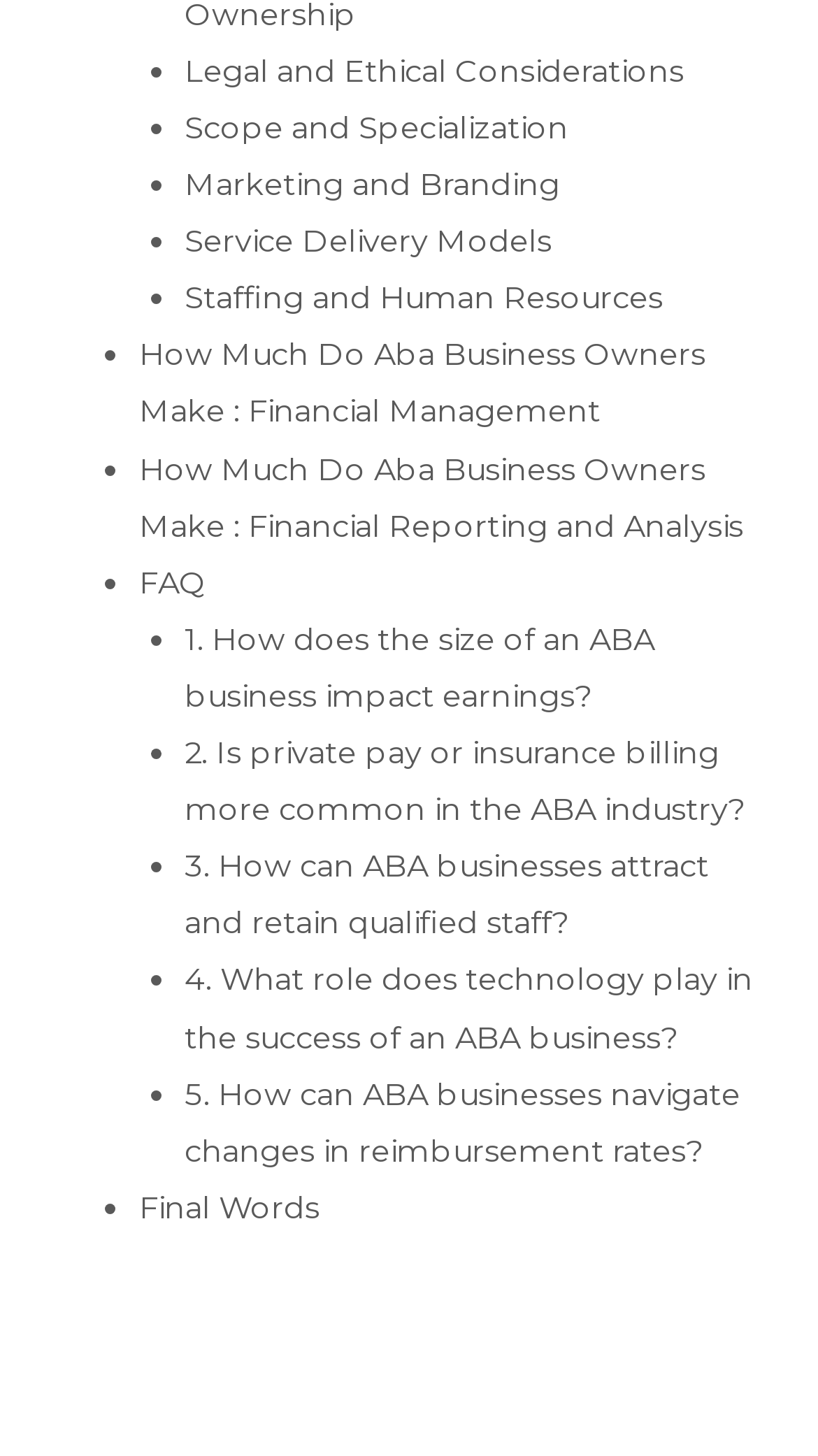What is the topic of the first link? Examine the screenshot and reply using just one word or a brief phrase.

Legal and Ethical Considerations